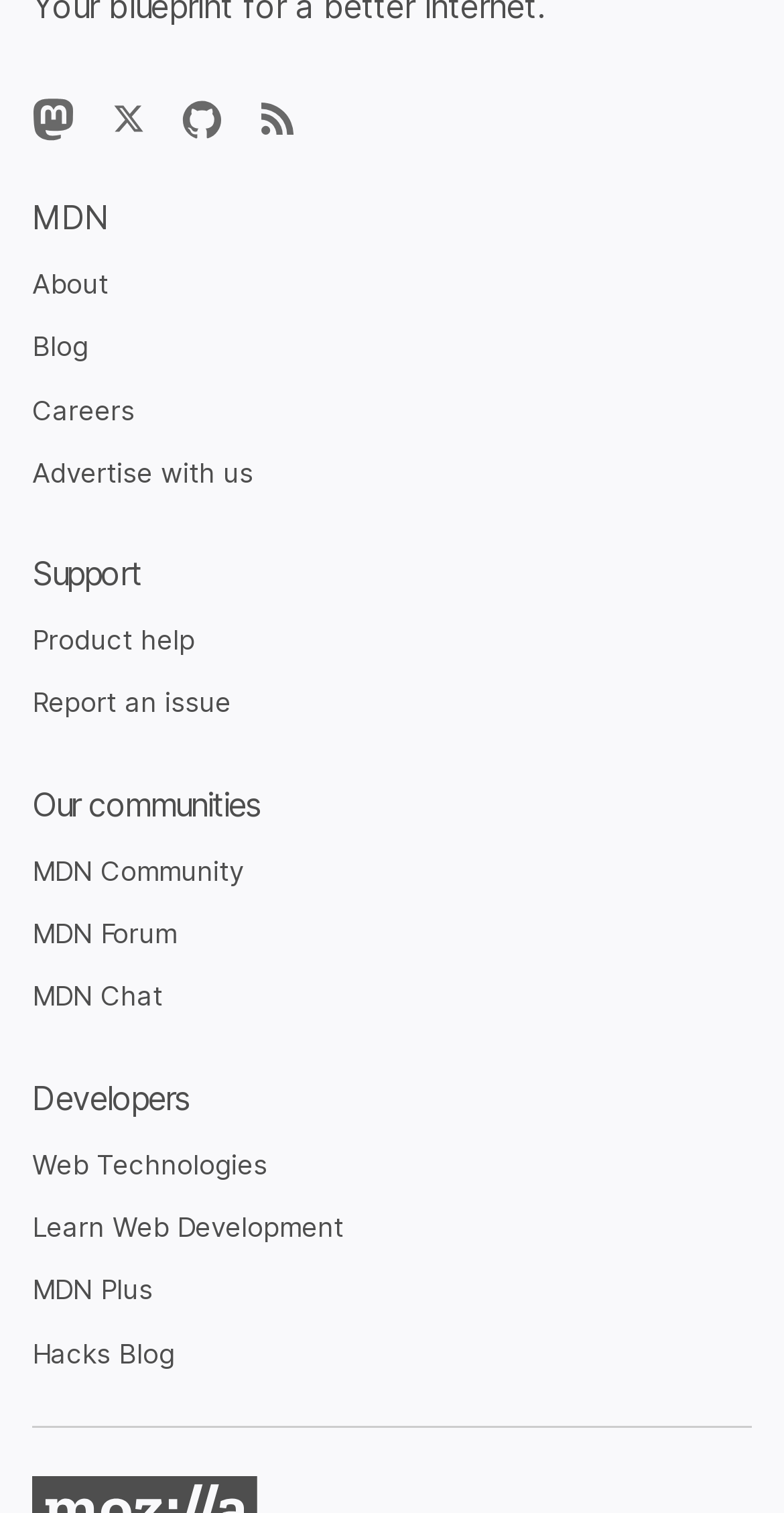Please specify the bounding box coordinates of the clickable region necessary for completing the following instruction: "Click on World News". The coordinates must consist of four float numbers between 0 and 1, i.e., [left, top, right, bottom].

None